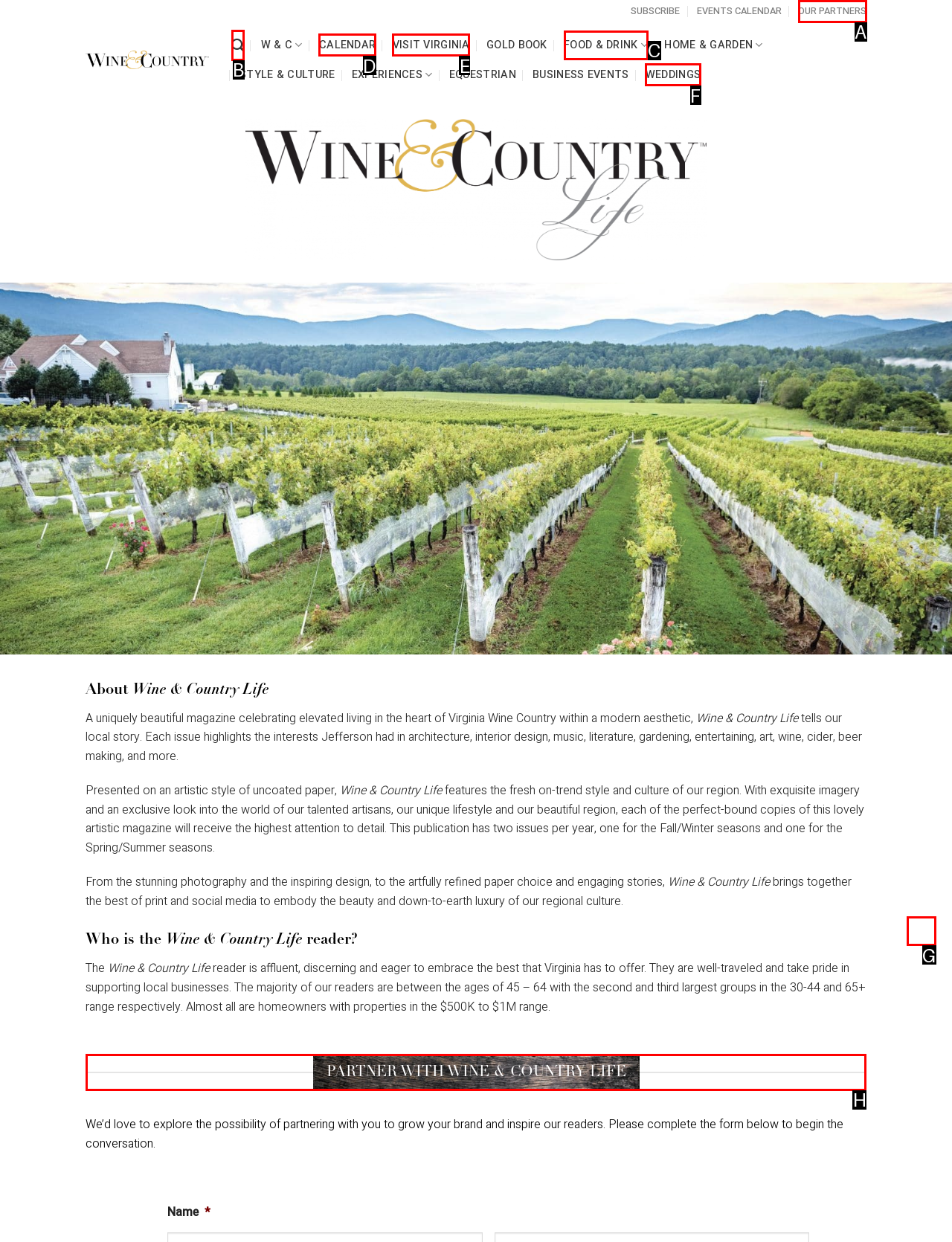Tell me the letter of the UI element I should click to accomplish the task: Partner with Wine and Country Life based on the choices provided in the screenshot.

H